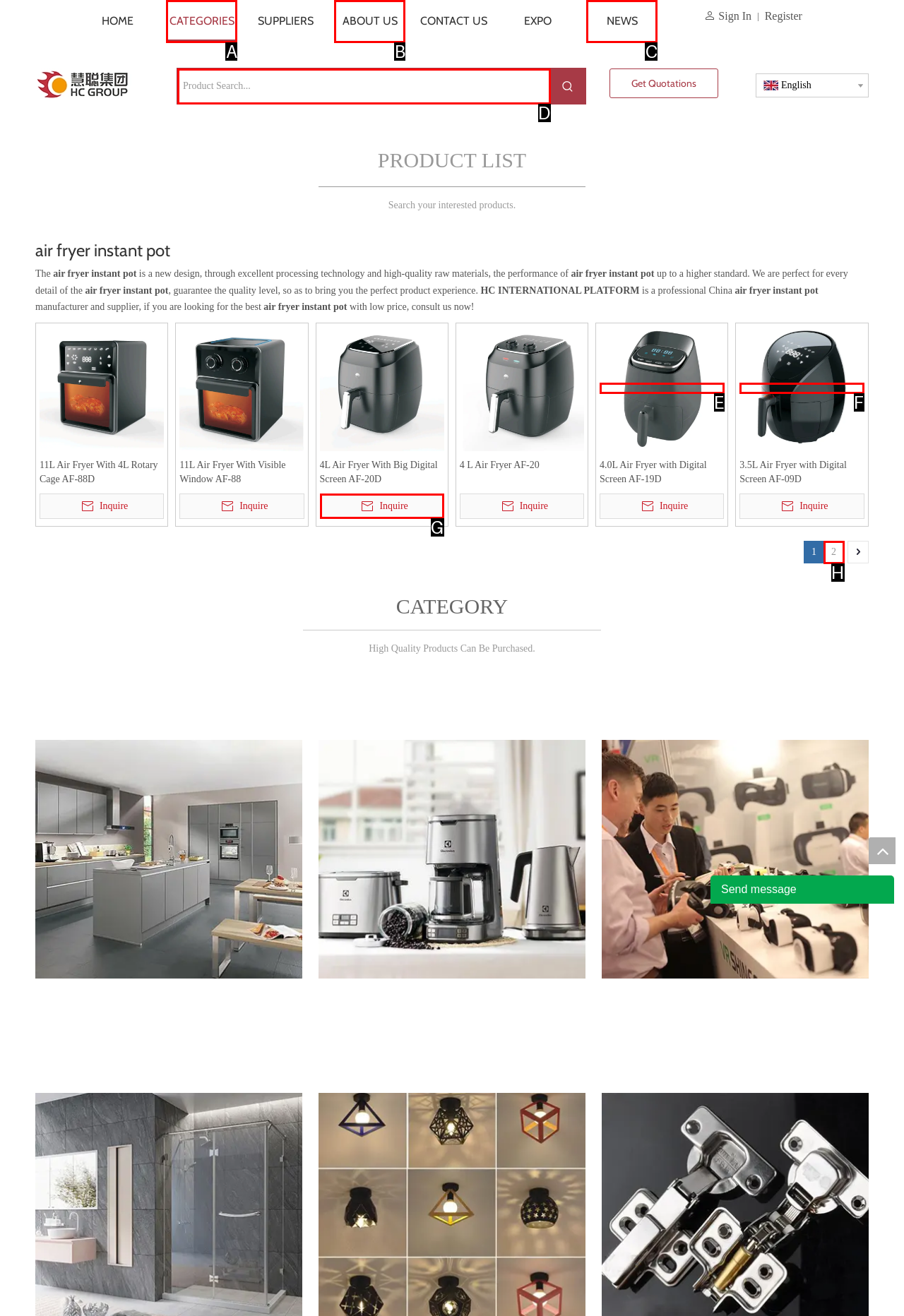Specify which HTML element I should click to complete this instruction: View more about campus reopening Answer with the letter of the relevant option.

None